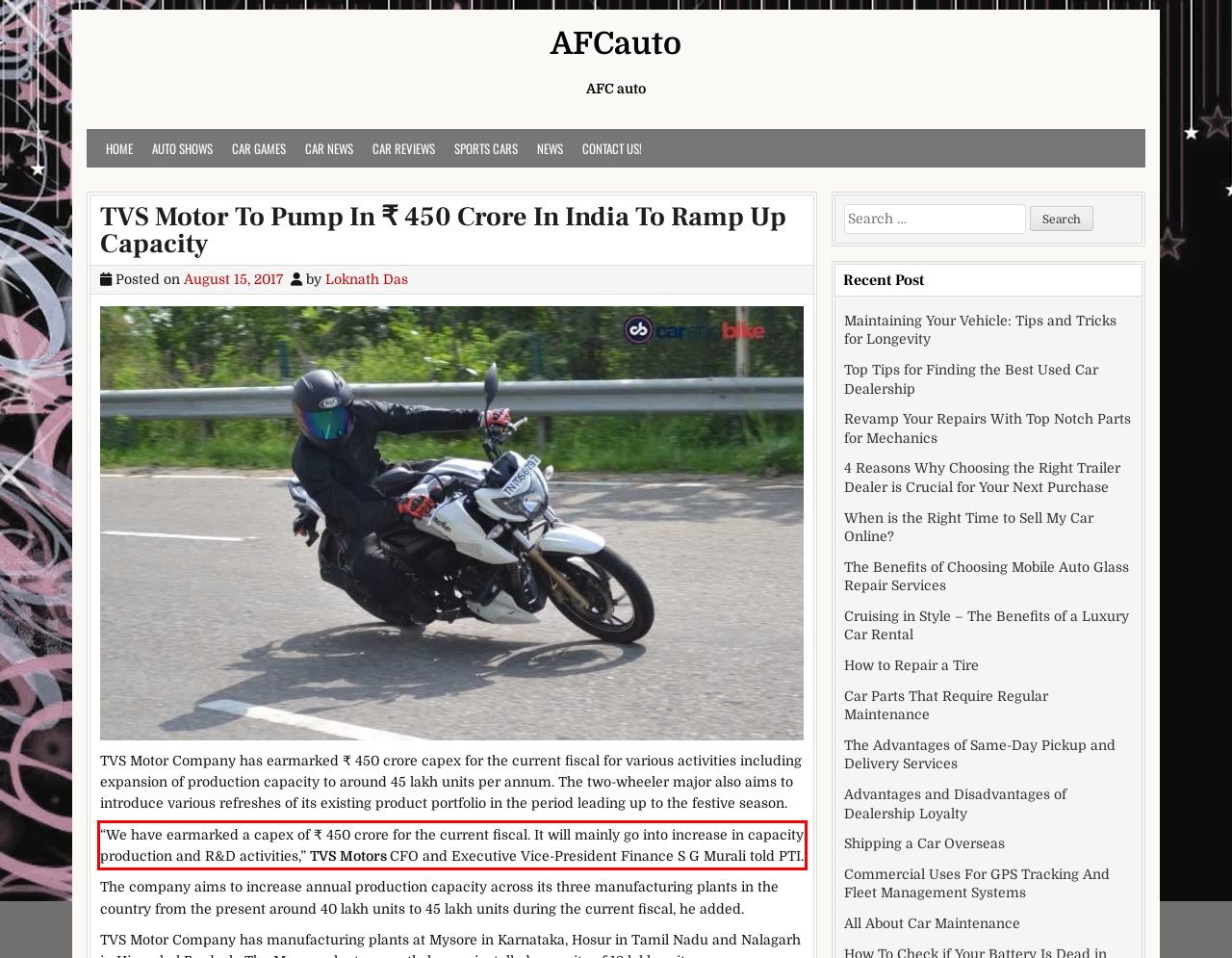Please examine the webpage screenshot and extract the text within the red bounding box using OCR.

“We have earmarked a capex of ₹ 450 crore for the current fiscal. It will mainly go into increase in capacity production and R&D activities,” TVS Motors CFO and Executive Vice-President Finance S G Murali told PTI.